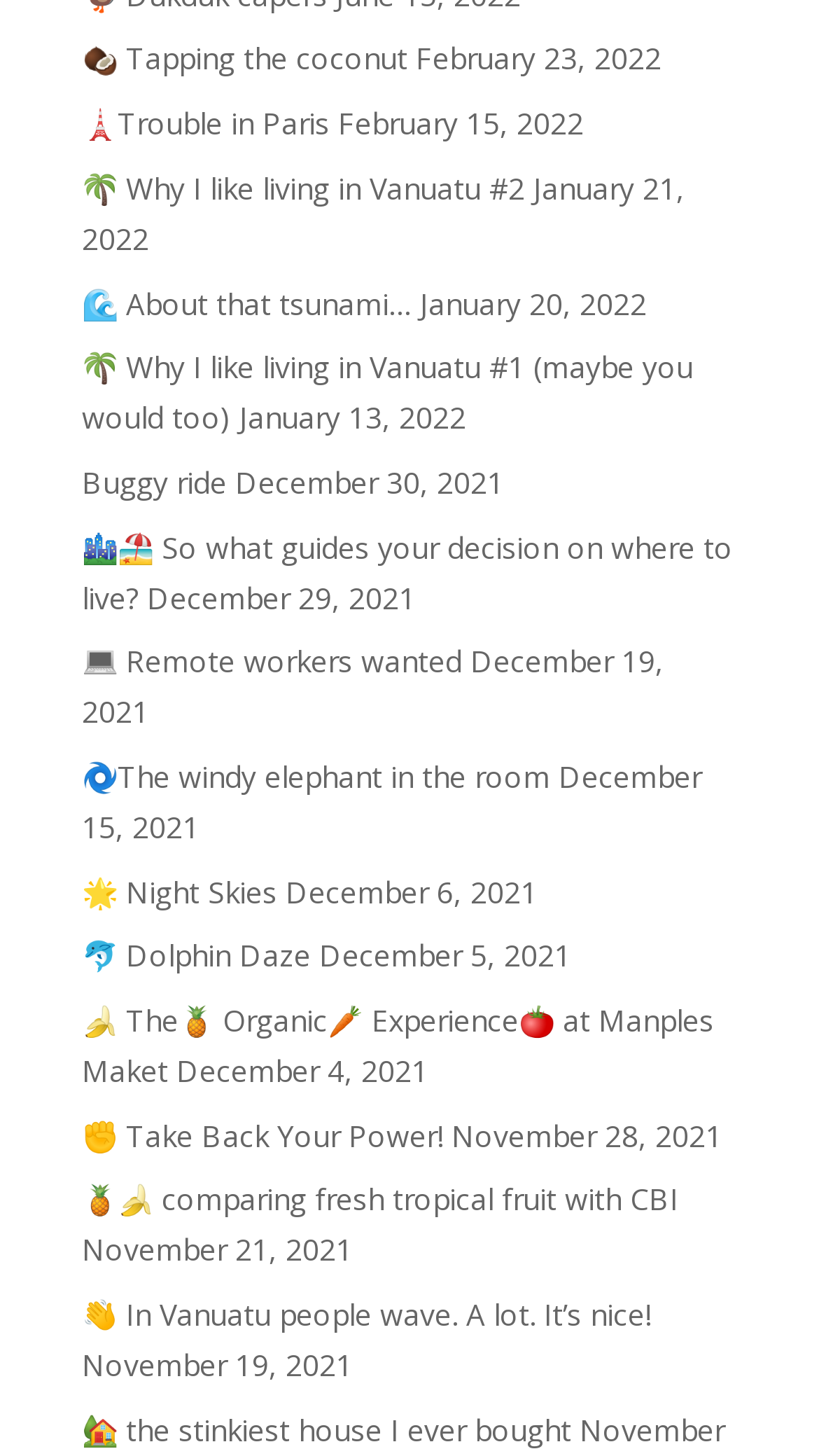Using the element description: "Buggy ride", determine the bounding box coordinates. The coordinates should be in the format [left, top, right, bottom], with values between 0 and 1.

[0.1, 0.317, 0.277, 0.345]